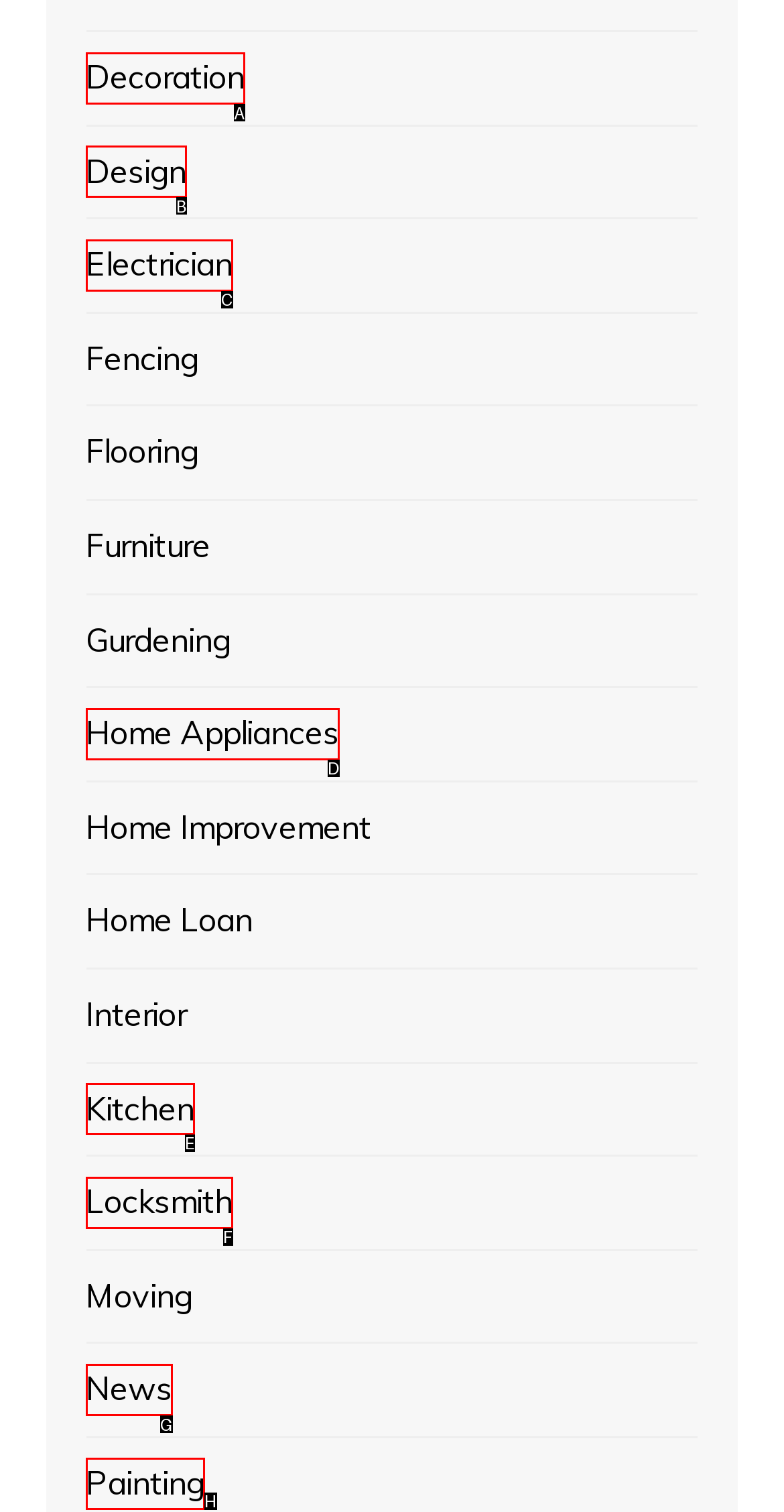Which HTML element should be clicked to perform the following task: Click on Beaufort Races link
Reply with the letter of the appropriate option.

None